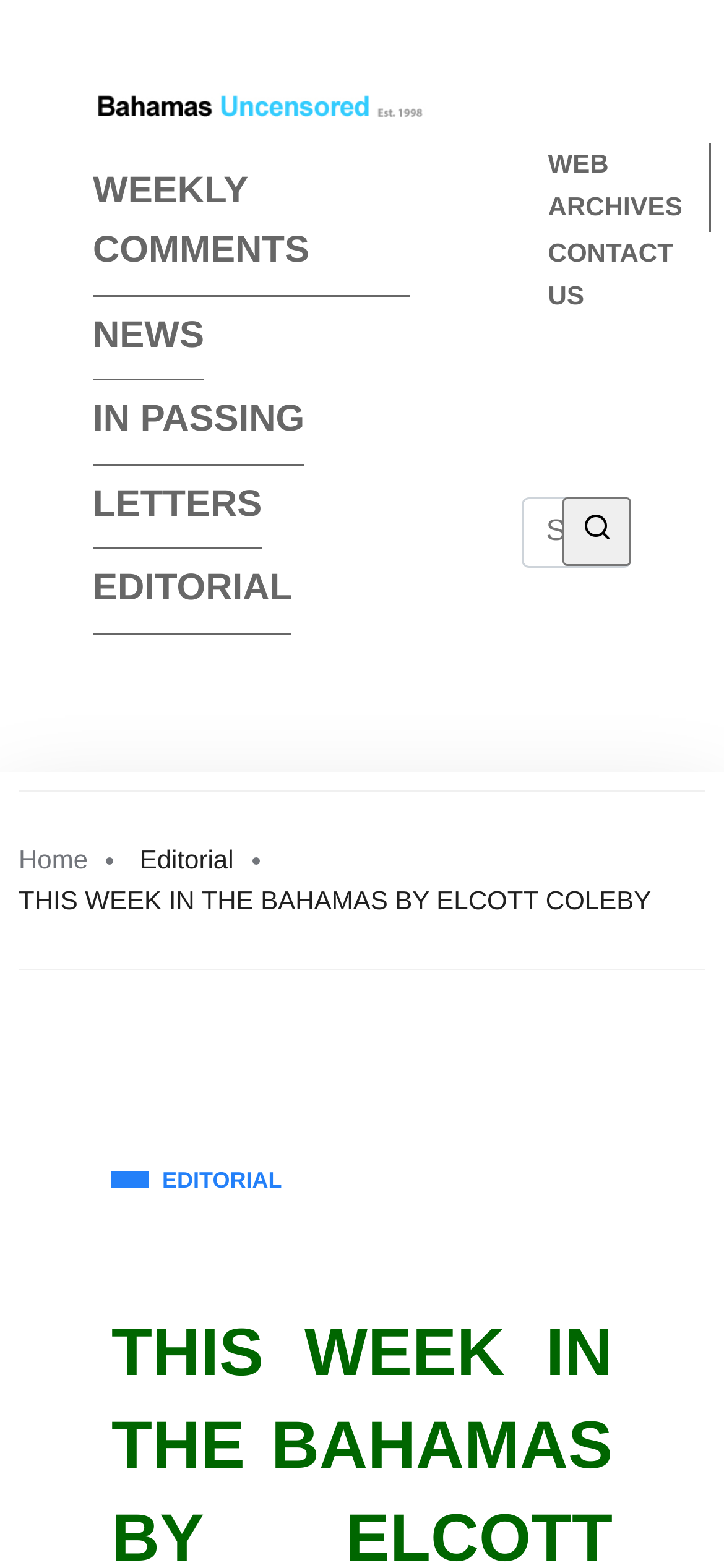Find the bounding box coordinates of the element you need to click on to perform this action: 'Contact us'. The coordinates should be represented by four float values between 0 and 1, in the format [left, top, right, bottom].

[0.757, 0.148, 0.945, 0.201]